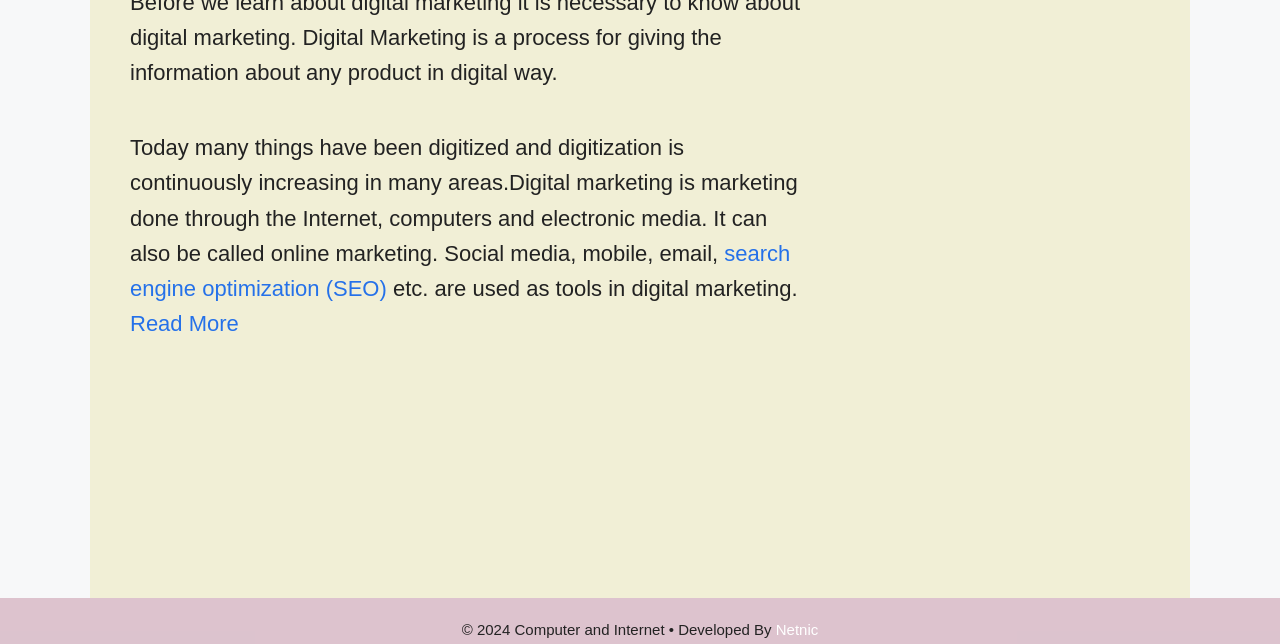Determine the bounding box of the UI component based on this description: "search engine optimization (SEO)". The bounding box coordinates should be four float values between 0 and 1, i.e., [left, top, right, bottom].

[0.102, 0.374, 0.617, 0.467]